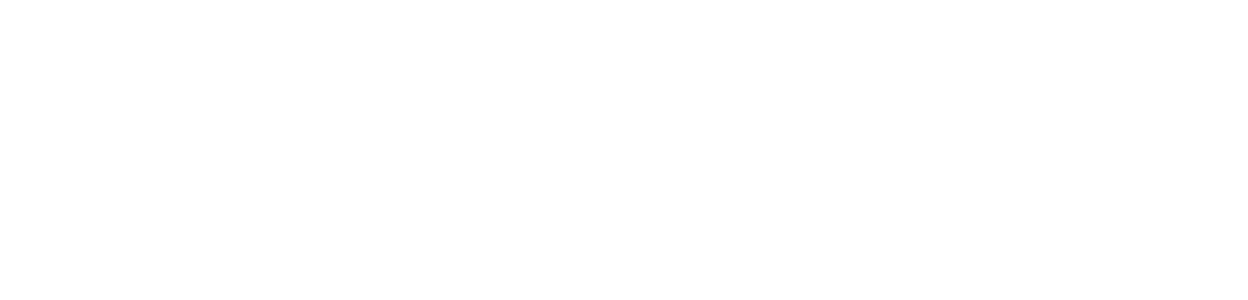Explain the image with as much detail as possible.

The image showcases a product labeled "Cream Silk Triple Keratin Rescue Ultimate Repair & Shine Ultra Treatment Wrap." It is positioned prominently in a promotional section, which highlights similar beauty products. The product features branding elements typical of hair care lines, emphasizing its restorative and shine-enhancing properties. Accompanying the visual is a headline for the product section, reinforcing its appeal for those seeking effective hair treatment solutions, likely targeted towards individuals interested in enhancing their hair's health and appearance. The layout suggests a focus on beauty and hair care within an engaging gallery format.